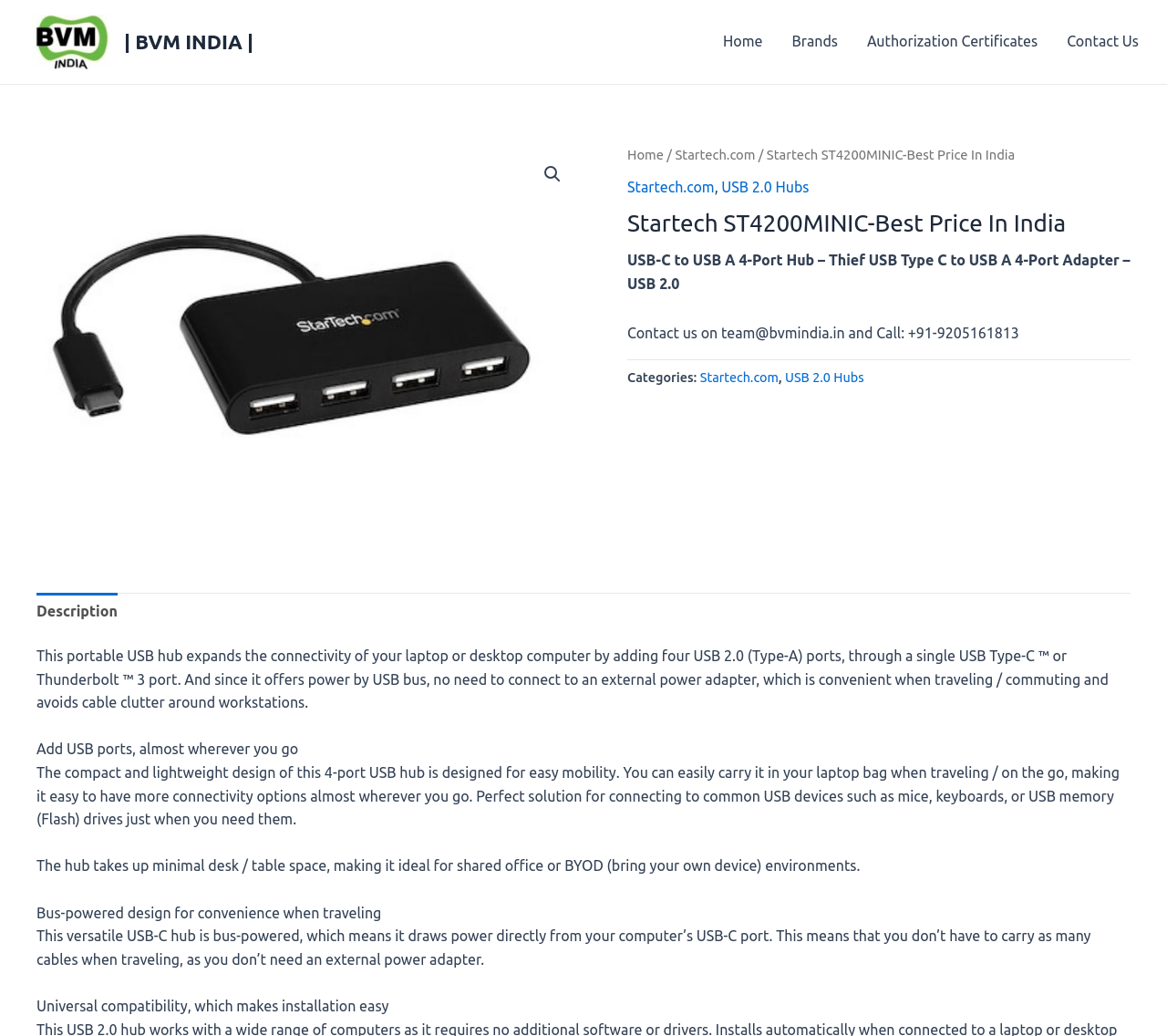Please provide the bounding box coordinates in the format (top-left x, top-left y, bottom-right x, bottom-right y). Remember, all values are floating point numbers between 0 and 1. What is the bounding box coordinate of the region described as: USB 2.0 Hubs

[0.618, 0.173, 0.693, 0.189]